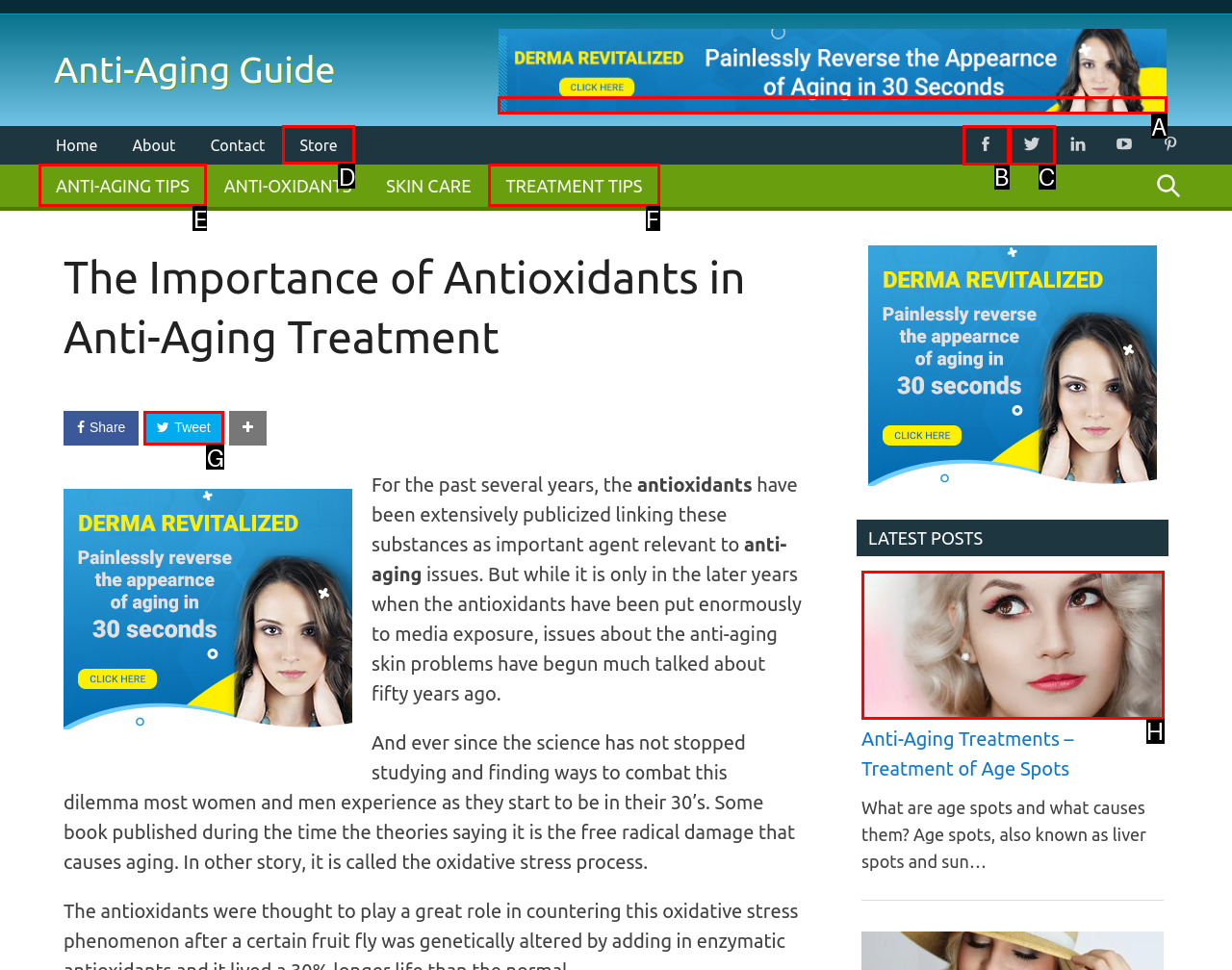Choose the option that matches the following description: Join Us
Answer with the letter of the correct option.

None